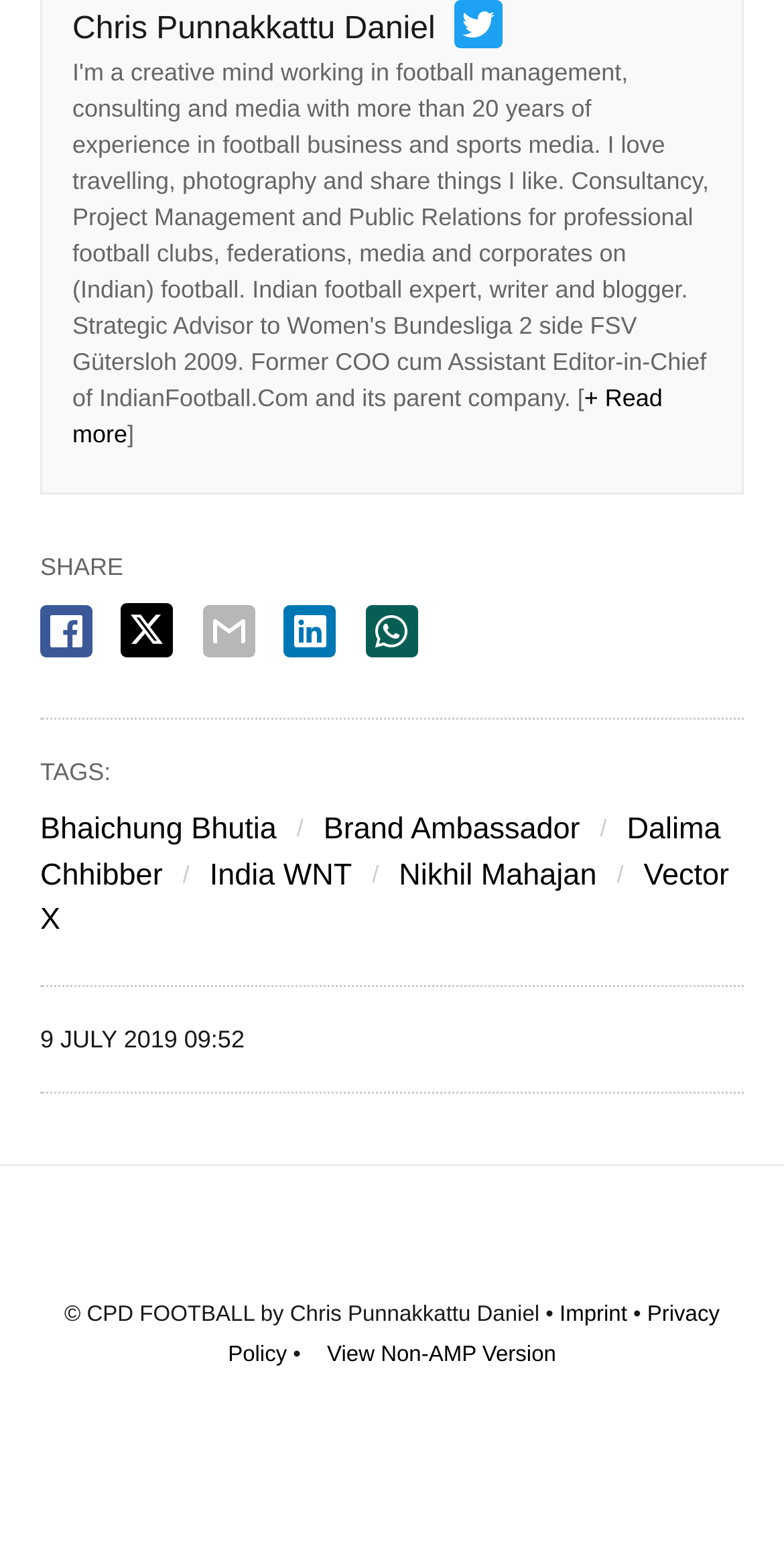Given the description "Imprint", determine the bounding box of the corresponding UI element.

[0.714, 0.837, 0.8, 0.852]